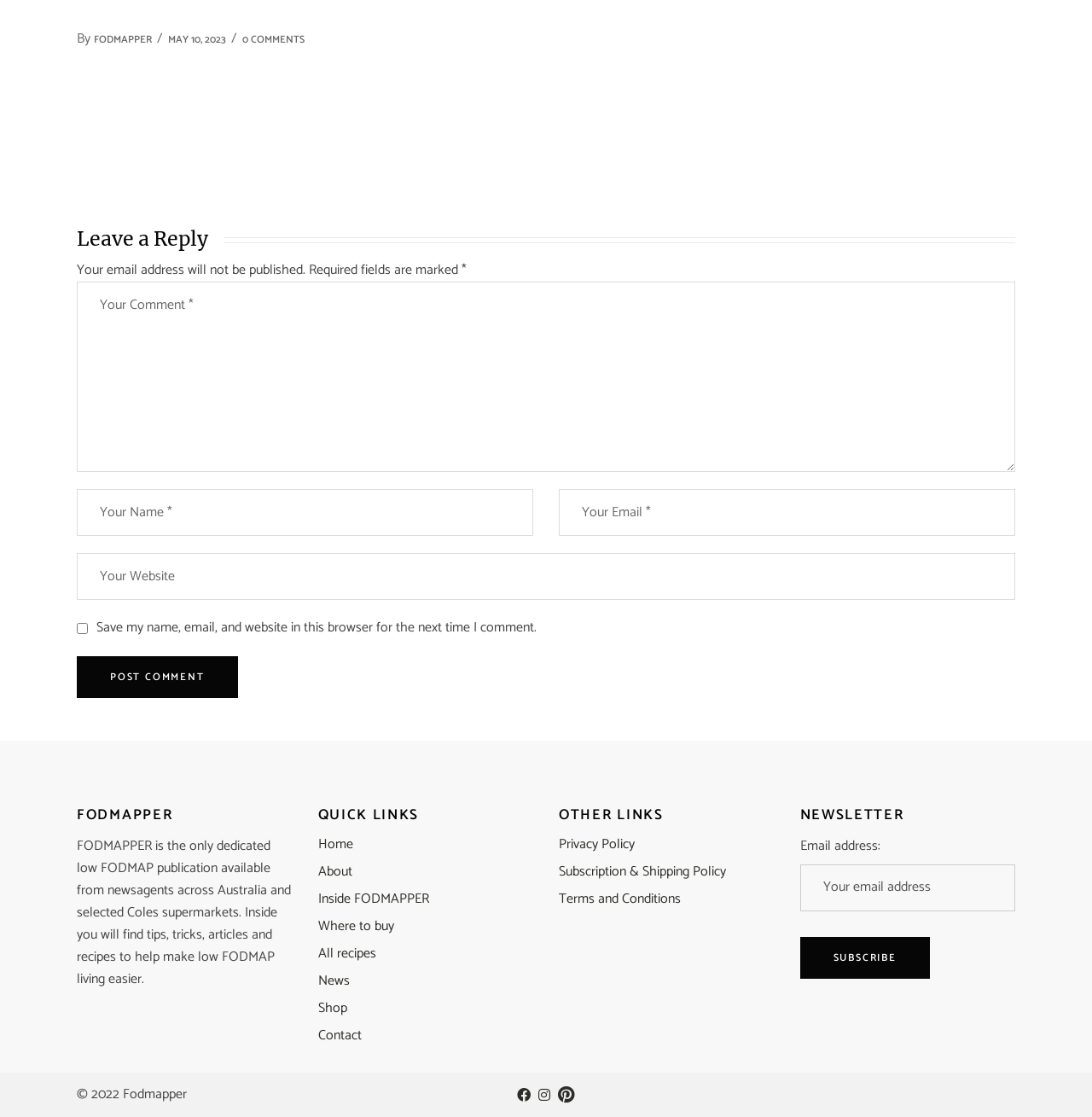Show the bounding box coordinates for the element that needs to be clicked to execute the following instruction: "Visit the 'Trips & Rates' page". Provide the coordinates in the form of four float numbers between 0 and 1, i.e., [left, top, right, bottom].

None